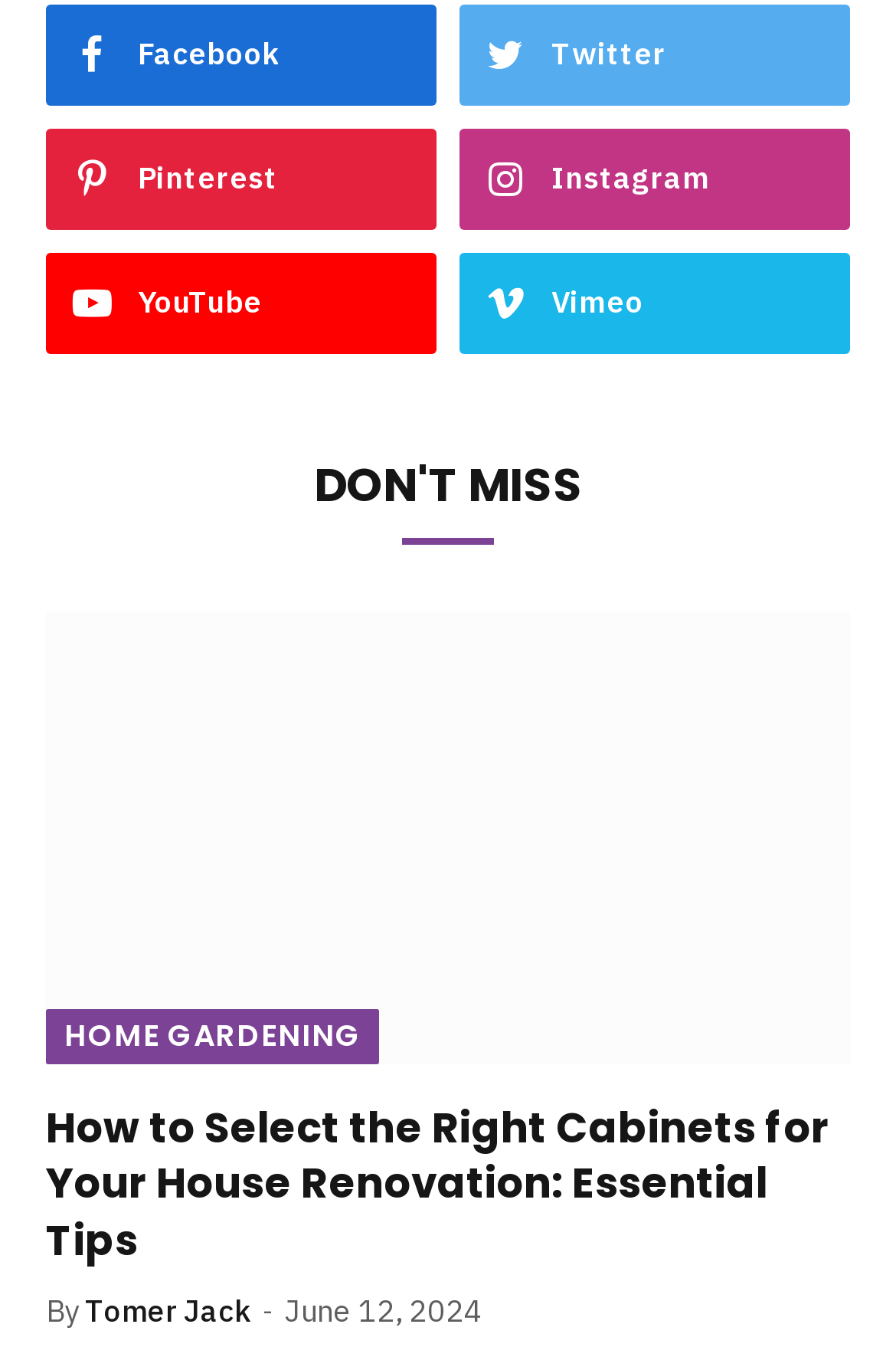Using the information in the image, could you please answer the following question in detail:
What is the topic of the first article?

The first article is about house renovation, as indicated by the link 'Right Cabinets for Your House Renovation' and the heading 'How to Select the Right Cabinets for Your House Renovation: Essential Tips'.